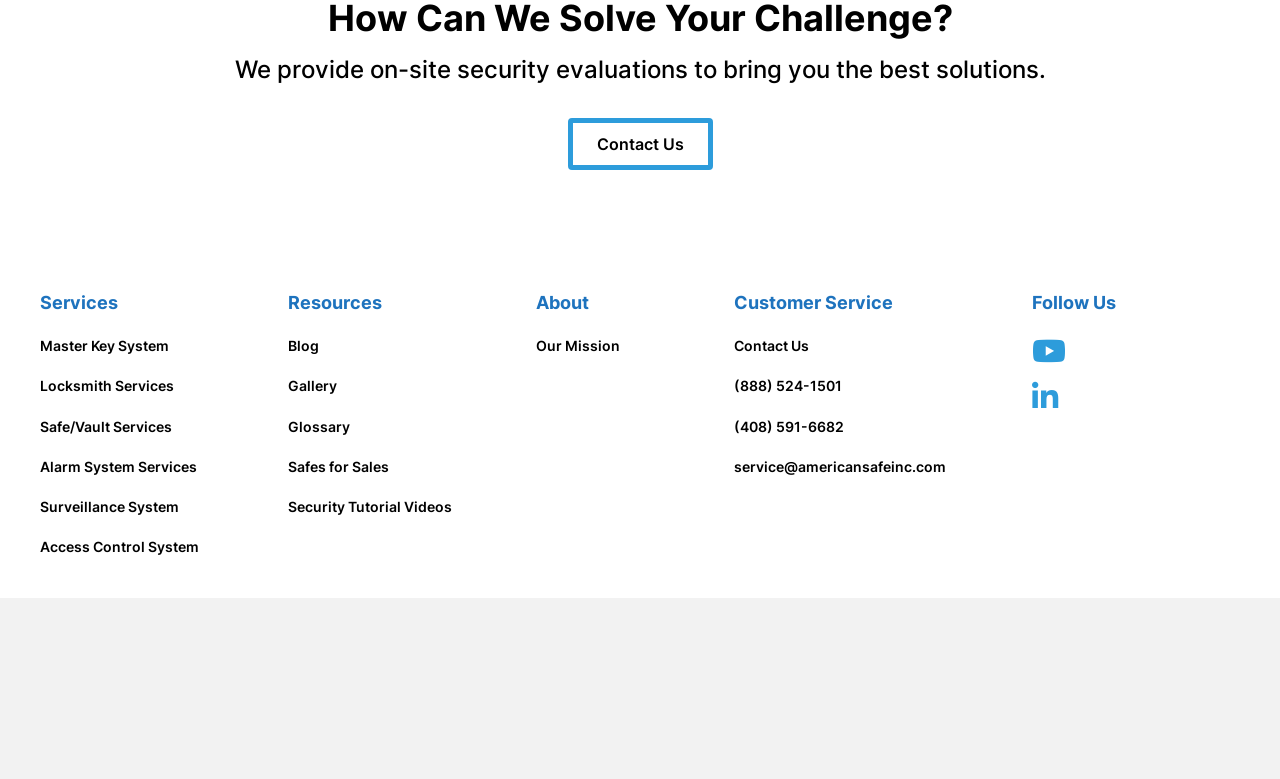How can users contact the company? Based on the screenshot, please respond with a single word or phrase.

Through 'Contact Us' link